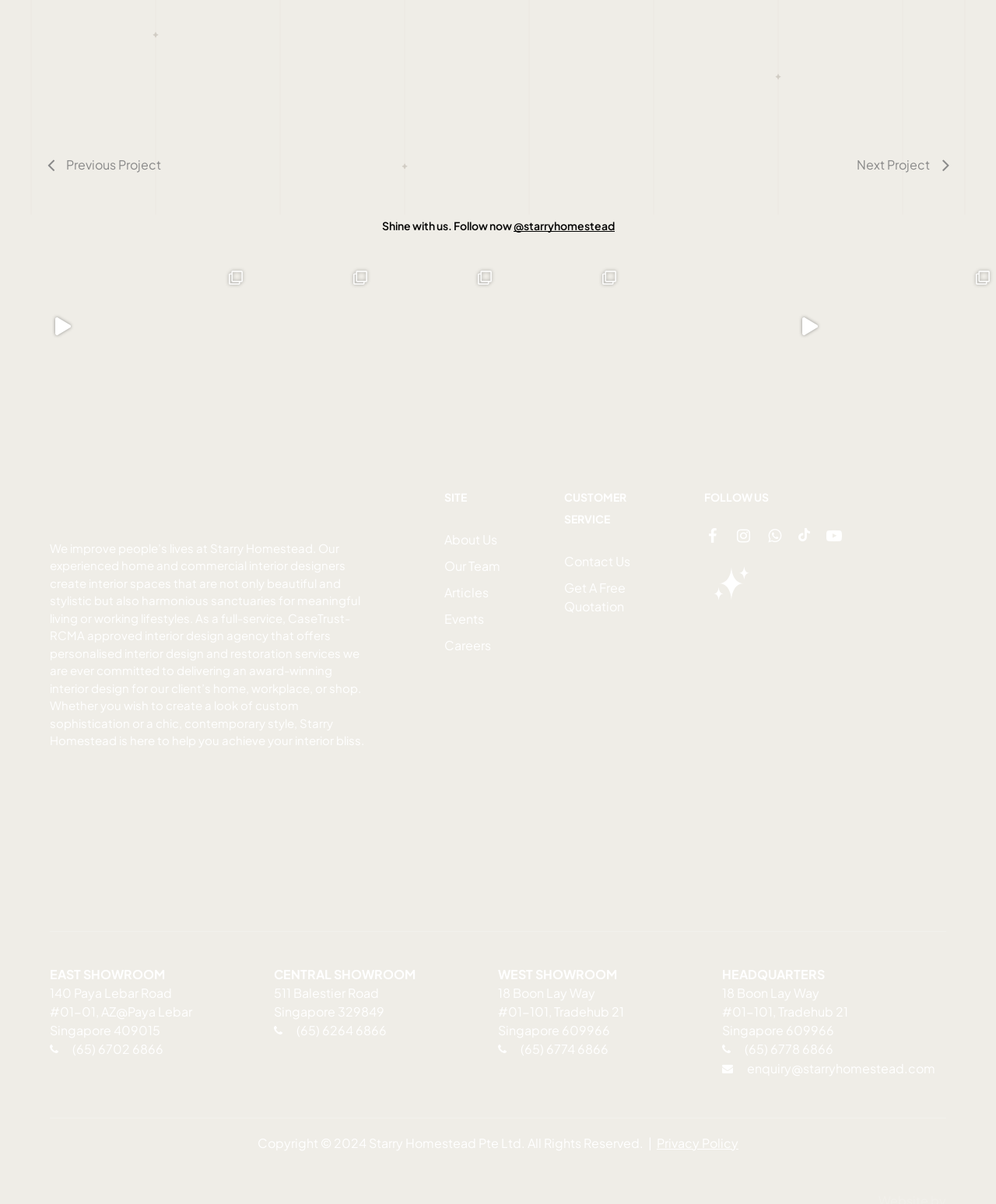Please find the bounding box coordinates of the element's region to be clicked to carry out this instruction: "go to home page".

None